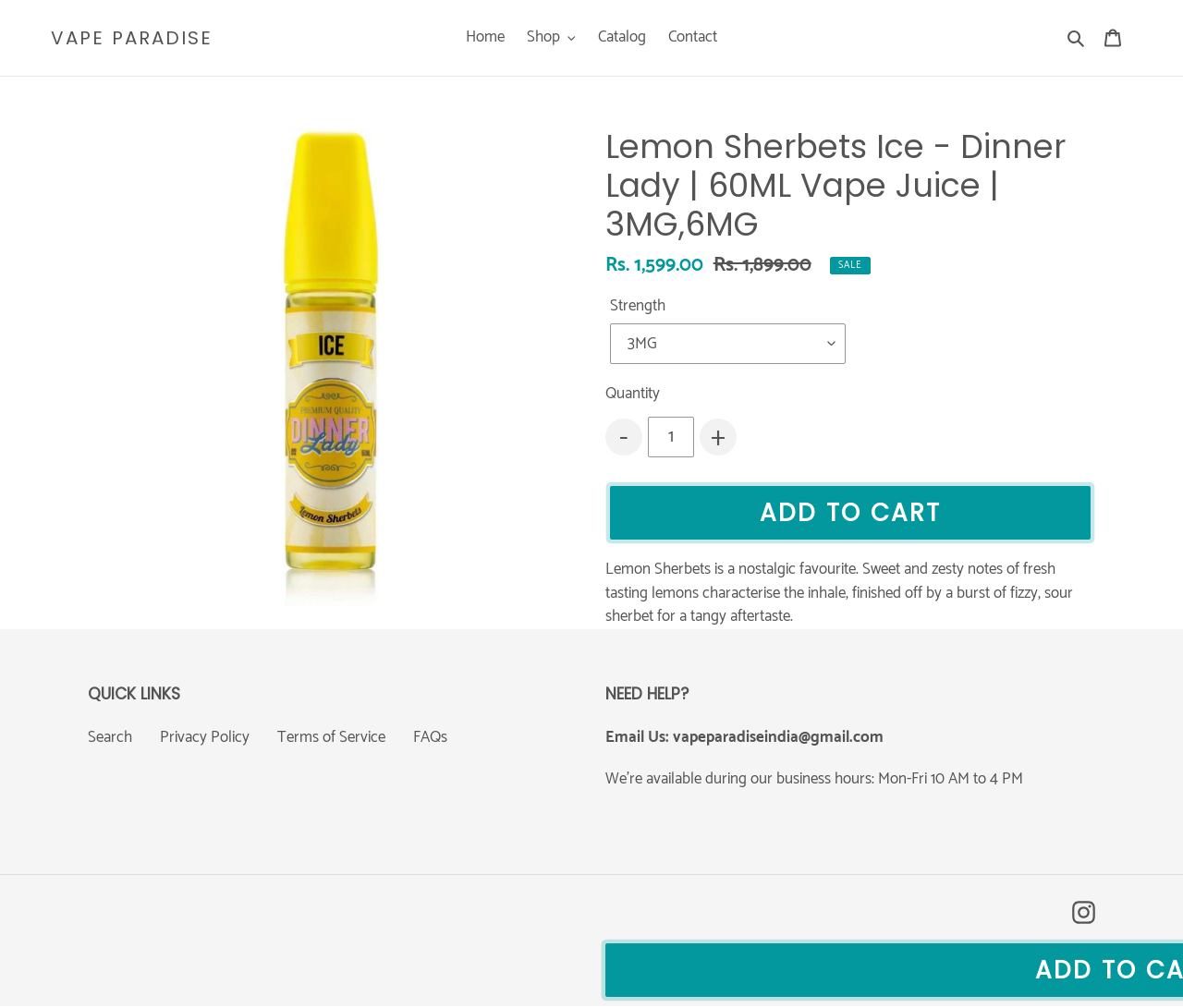What is the name of the vape juice?
From the image, respond with a single word or phrase.

Lemon Sherbets Ice